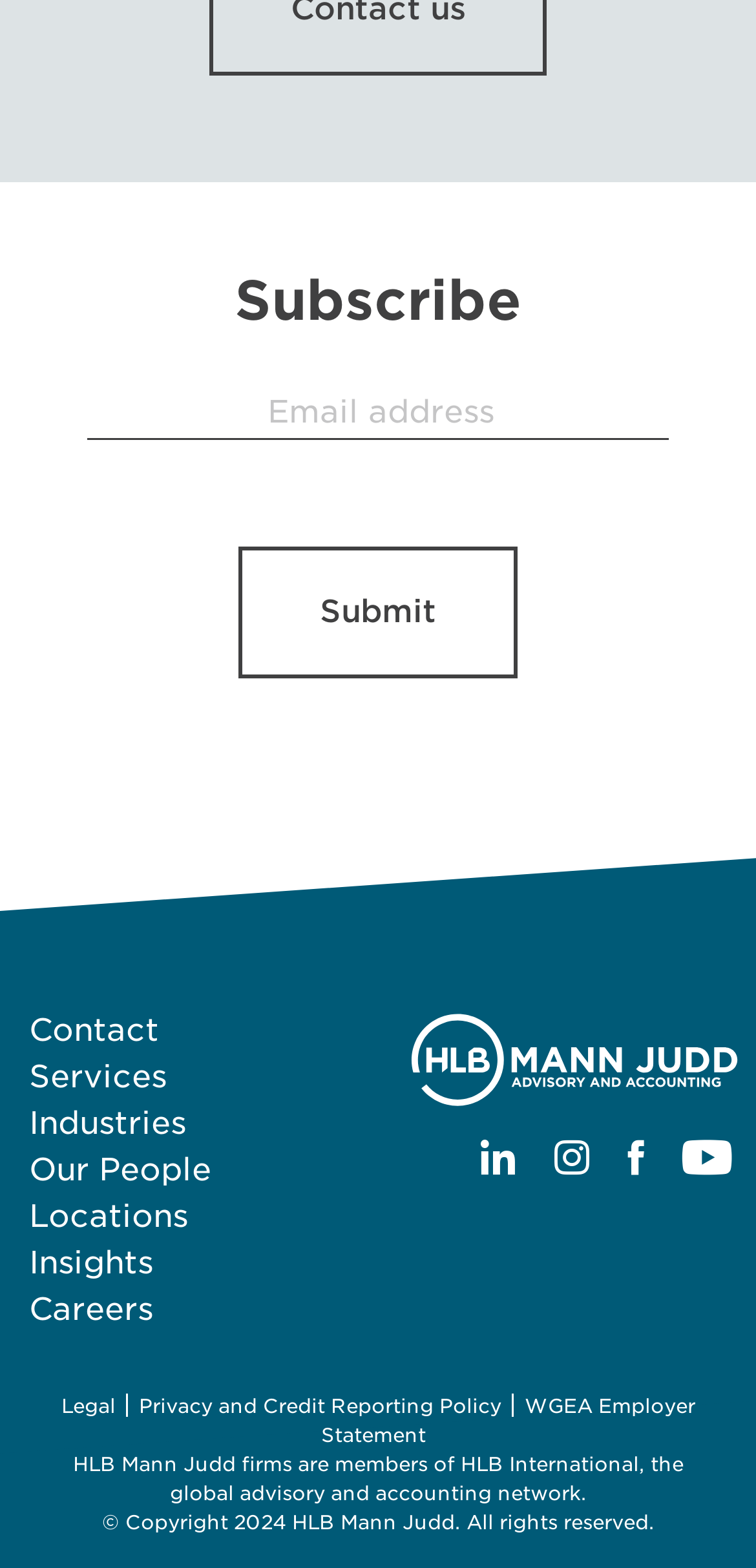Determine the bounding box coordinates for the area that needs to be clicked to fulfill this task: "Subscribe with email". The coordinates must be given as four float numbers between 0 and 1, i.e., [left, top, right, bottom].

[0.115, 0.247, 0.885, 0.281]